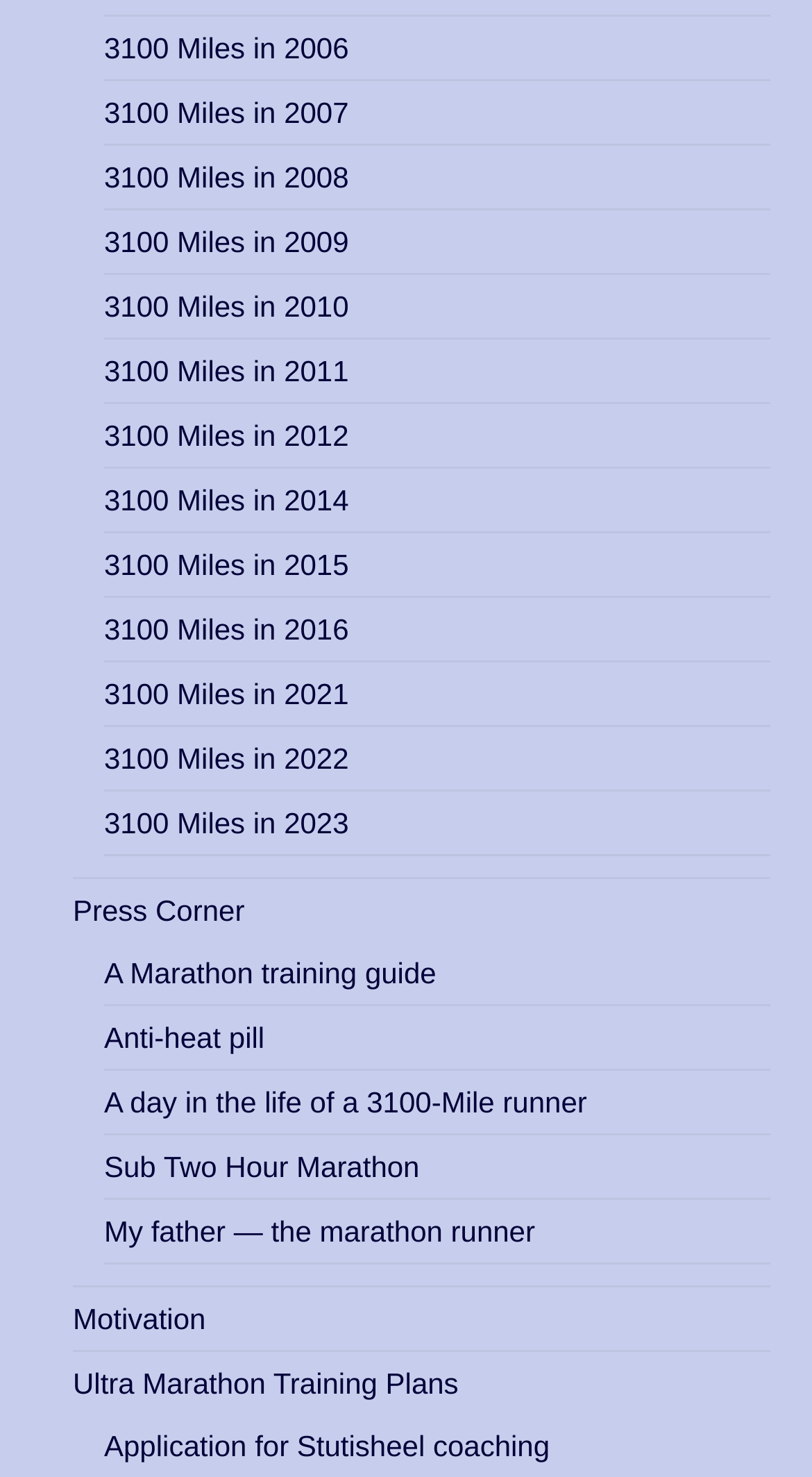How many links are related to 3100 Miles?
Using the image provided, answer with just one word or phrase.

11